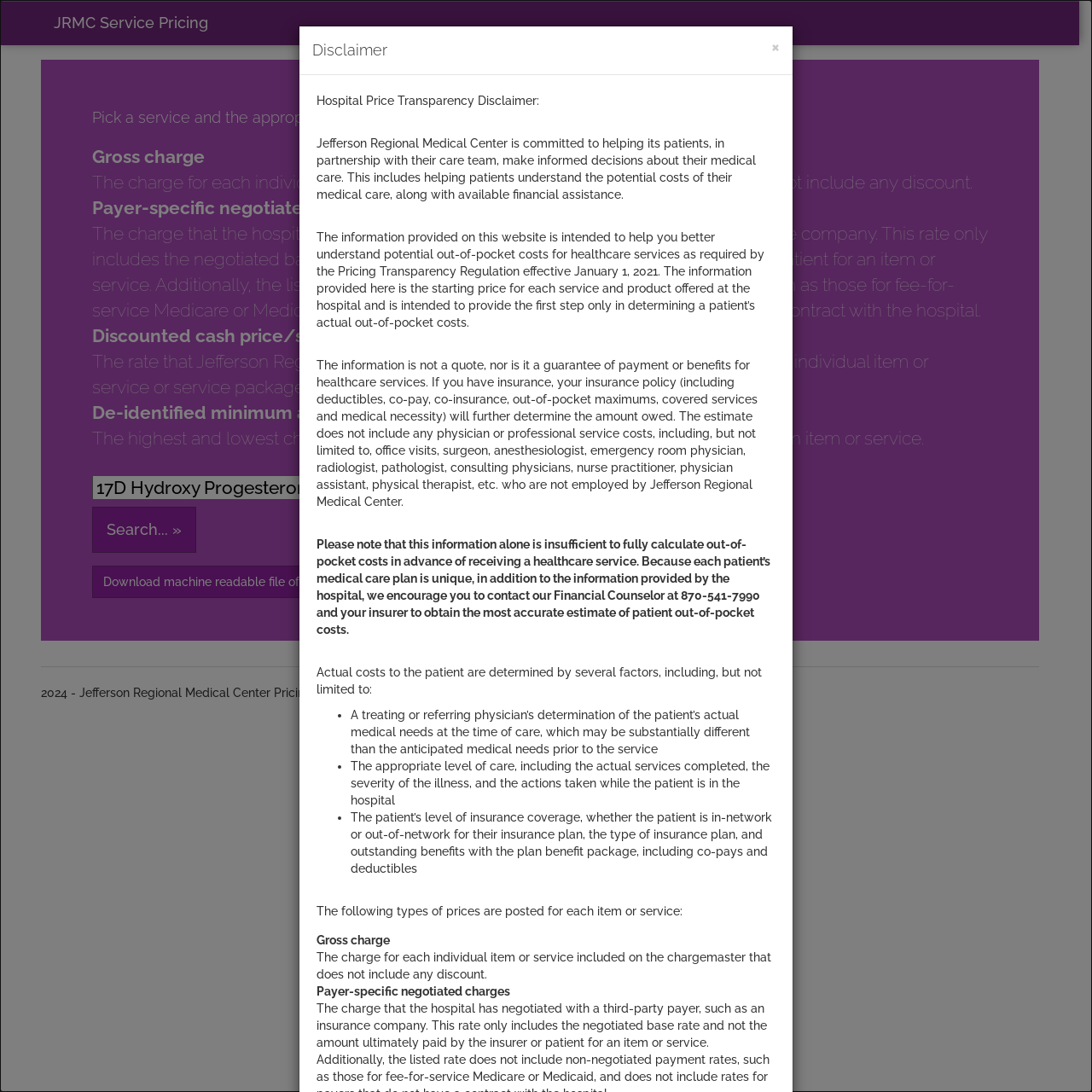What is the disclaimer for hospital price transparency?
From the details in the image, answer the question comprehensively.

The disclaimer for hospital price transparency is provided on the webpage, stating that the information provided is intended to help users better understand potential out-of-pocket costs for healthcare services, but is not a quote or guarantee of payment or benefits.